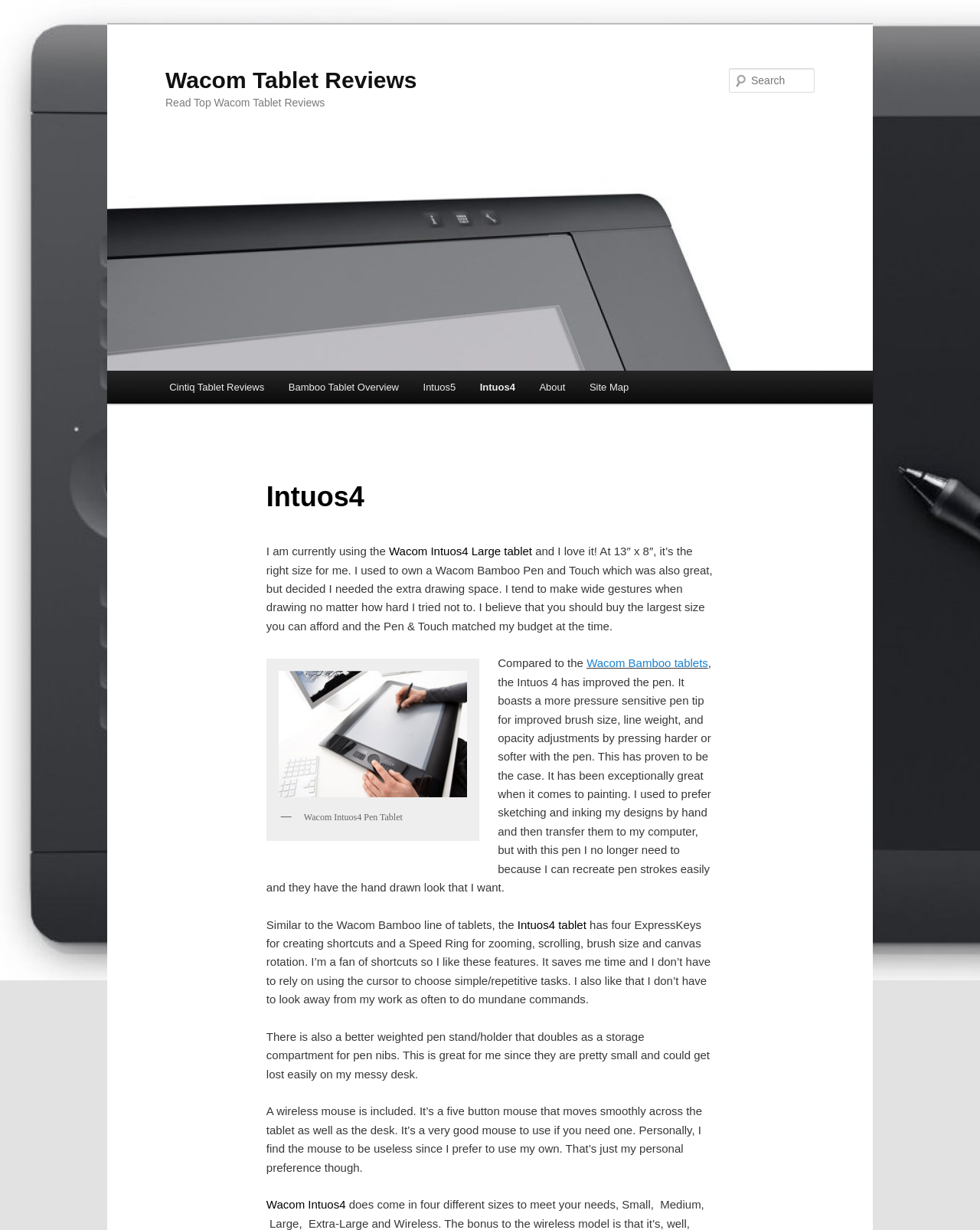What is included with the Wacom Intuos4 tablet?
Please use the visual content to give a single word or phrase answer.

Wireless mouse